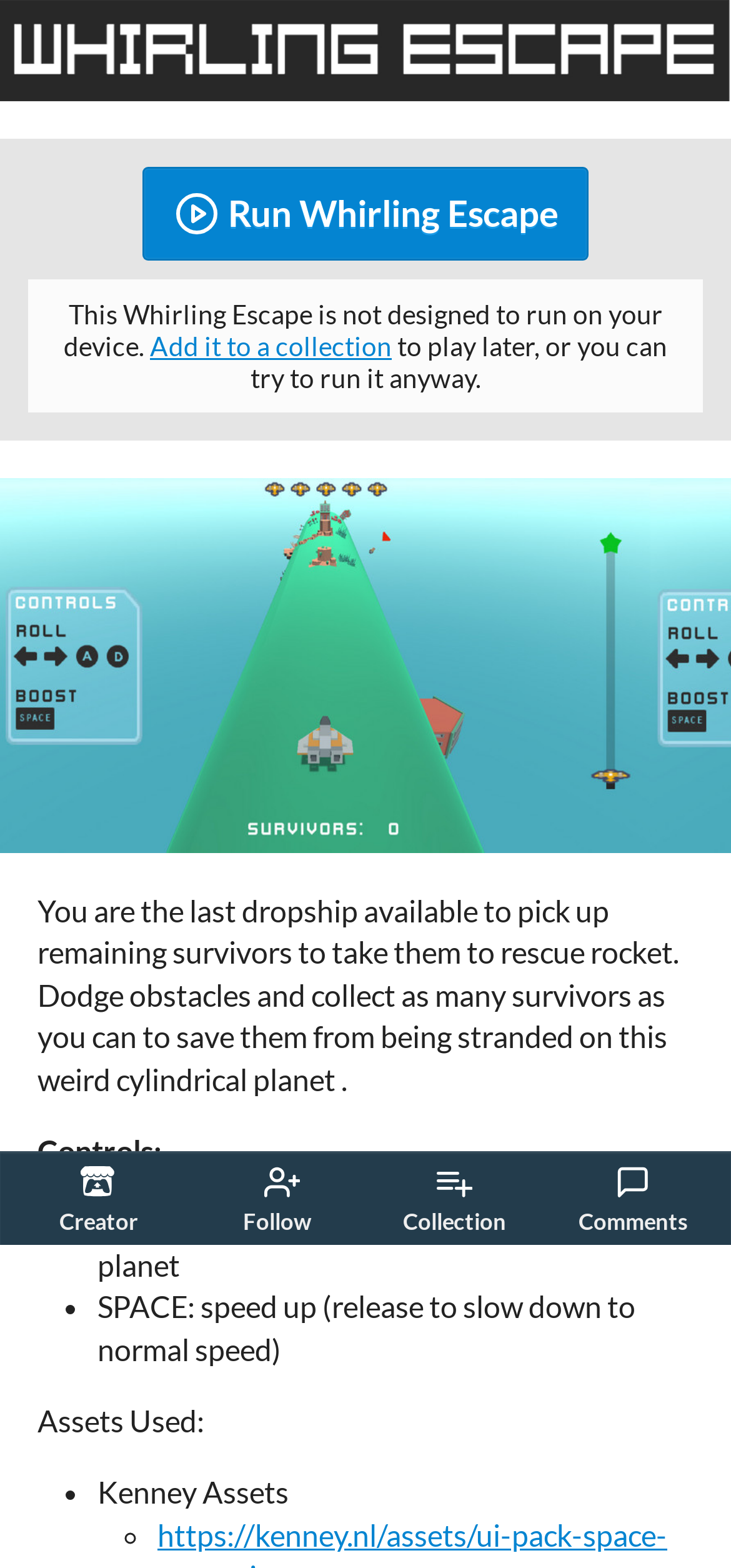What is the purpose of the dropship?
Could you give a comprehensive explanation in response to this question?

I found the answer by reading the text that describes the game, which states that 'You are the last dropship available to pick up remaining survivors to take them to rescue rocket.' This implies that the purpose of the dropship is to collect survivors.